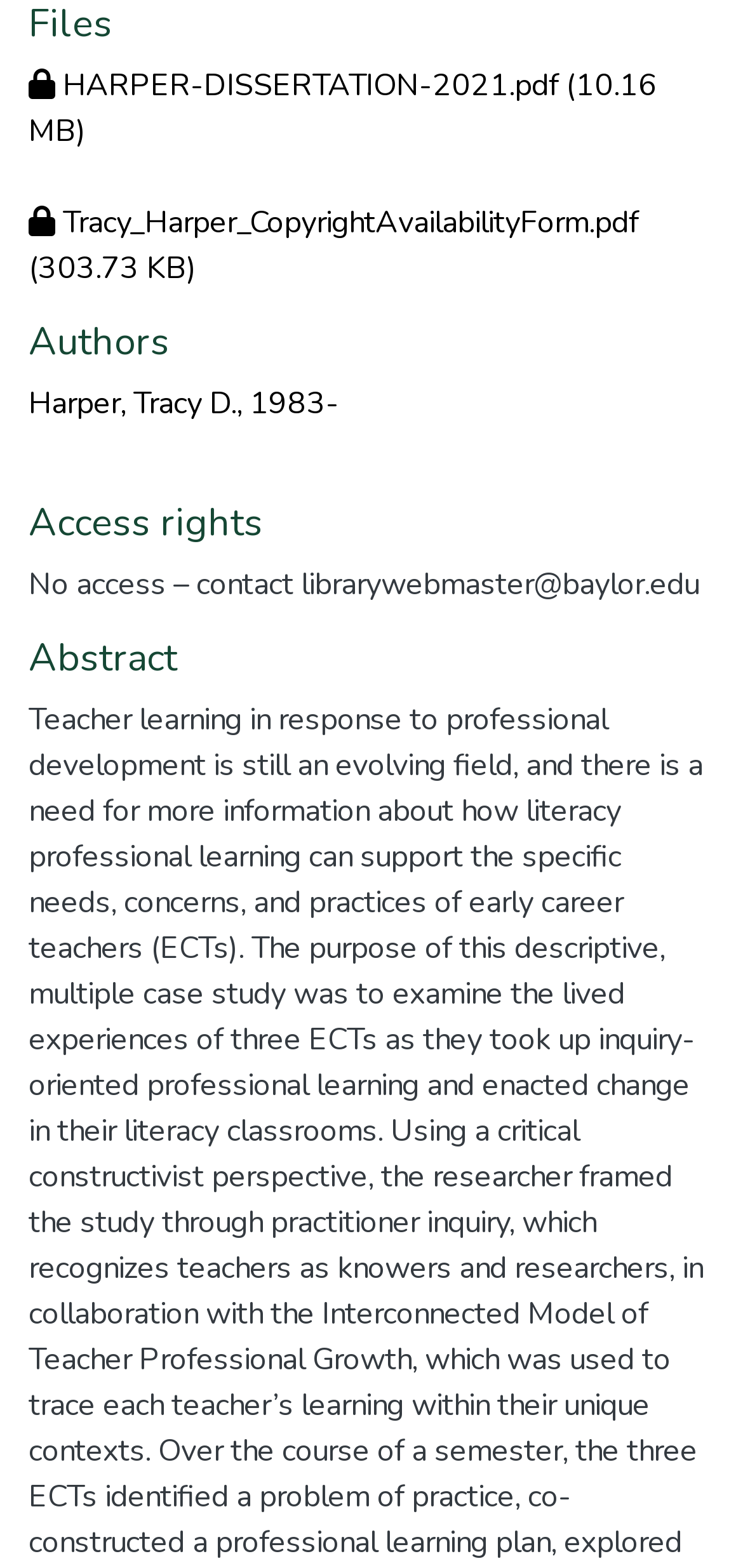Pinpoint the bounding box coordinates of the area that should be clicked to complete the following instruction: "view author information". The coordinates must be given as four float numbers between 0 and 1, i.e., [left, top, right, bottom].

[0.038, 0.244, 0.456, 0.271]